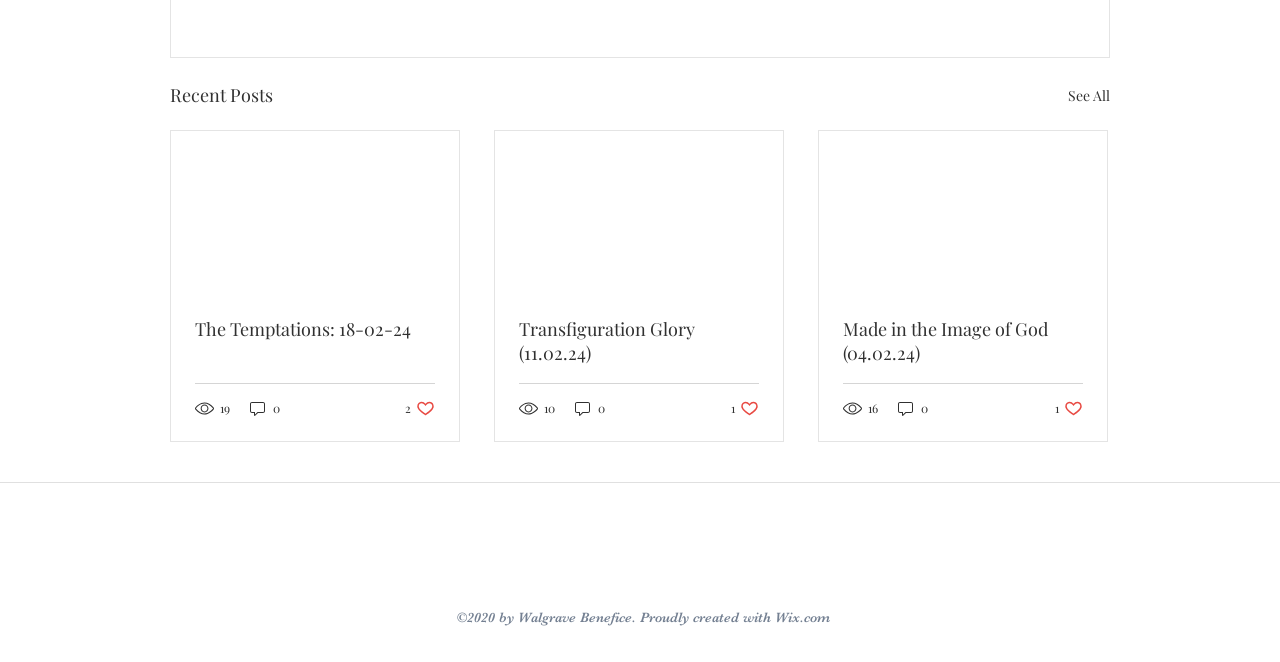Use a single word or phrase to answer the question:
What social media platforms are listed in the Social Bar?

Facebook, Twitter, LinkedIn